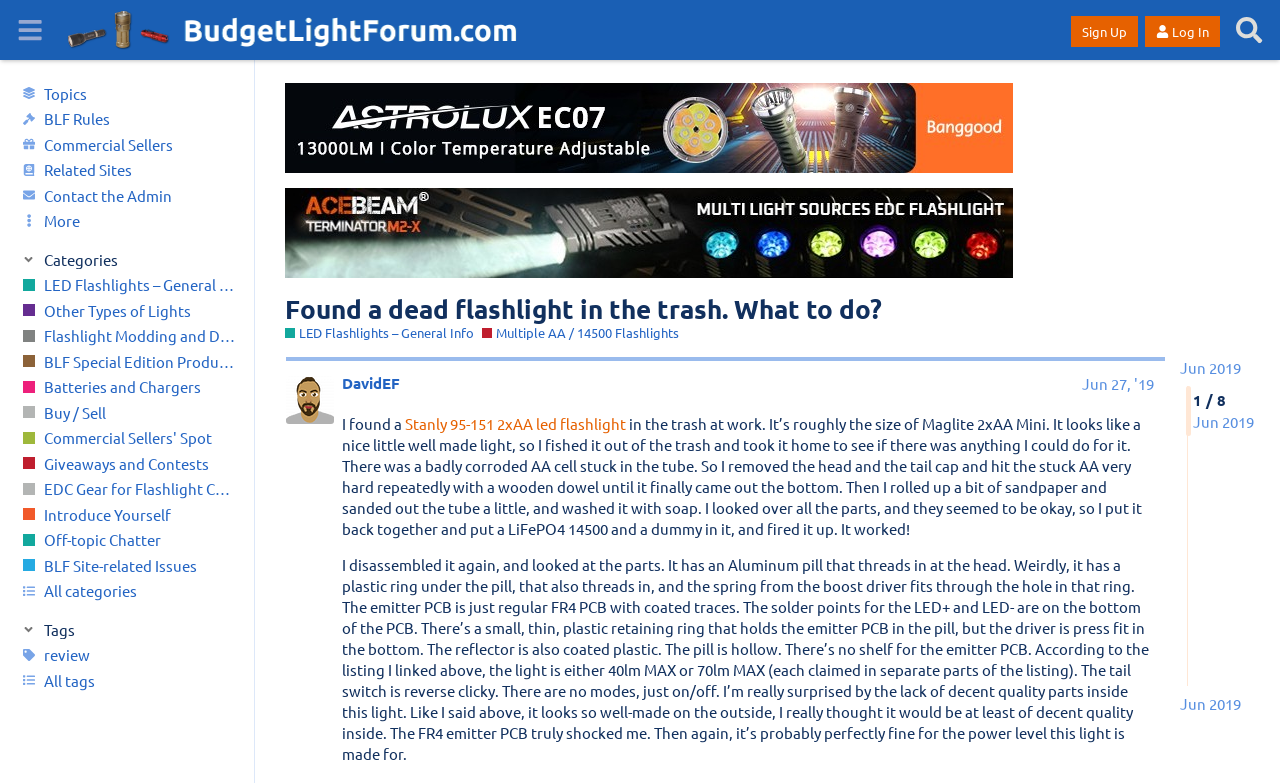Locate the bounding box for the described UI element: "alt="BudgetLightForum.com"". Ensure the coordinates are four float numbers between 0 and 1, formatted as [left, top, right, bottom].

[0.051, 0.013, 0.415, 0.064]